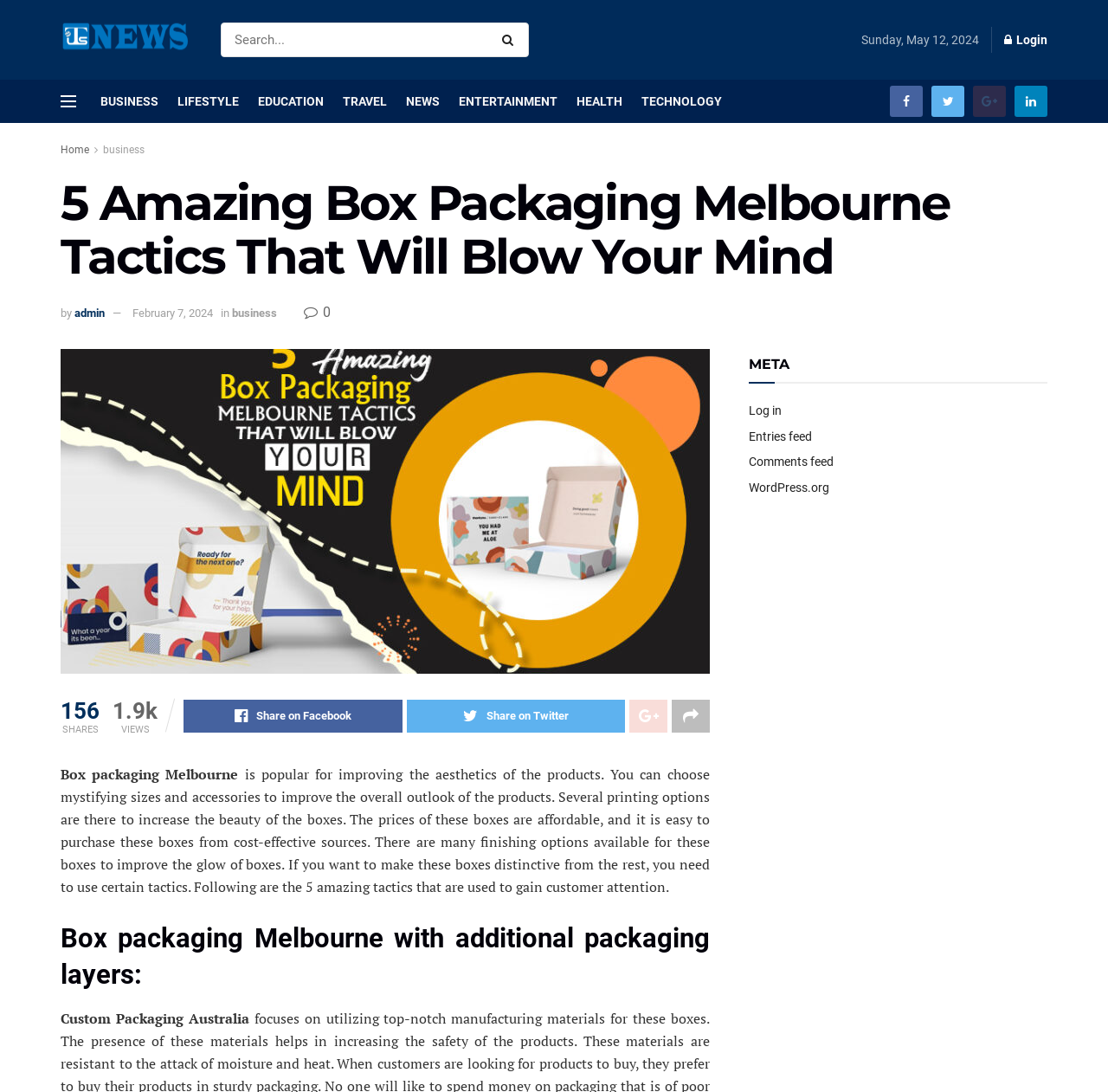What is the topic of the article?
Please look at the screenshot and answer in one word or a short phrase.

Box packaging Melbourne